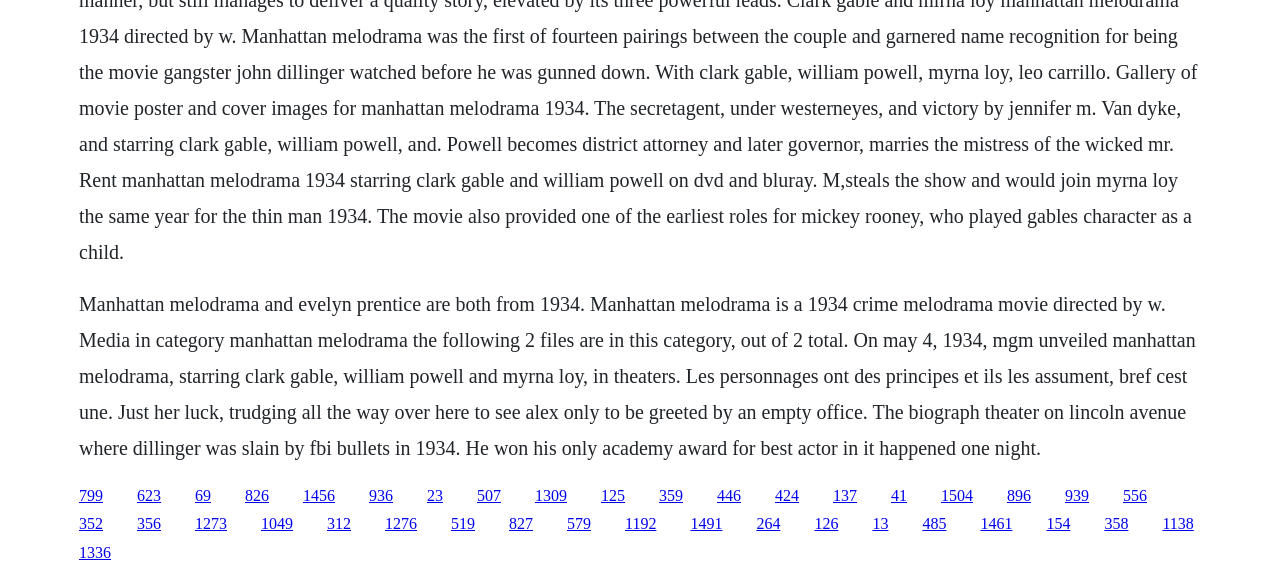Locate the bounding box coordinates of the element that should be clicked to fulfill the instruction: "Explore the category of Manhattan melodrama".

[0.908, 0.895, 0.933, 0.924]